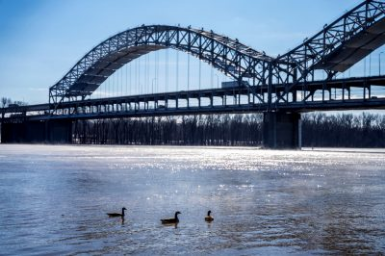What is the color of the sky in the image?
Give a comprehensive and detailed explanation for the question.

The caption describes the scene as being 'framed by a clear blue sky', which implies that the sky is a prominent feature of the image and is characterized by its clear blue color.